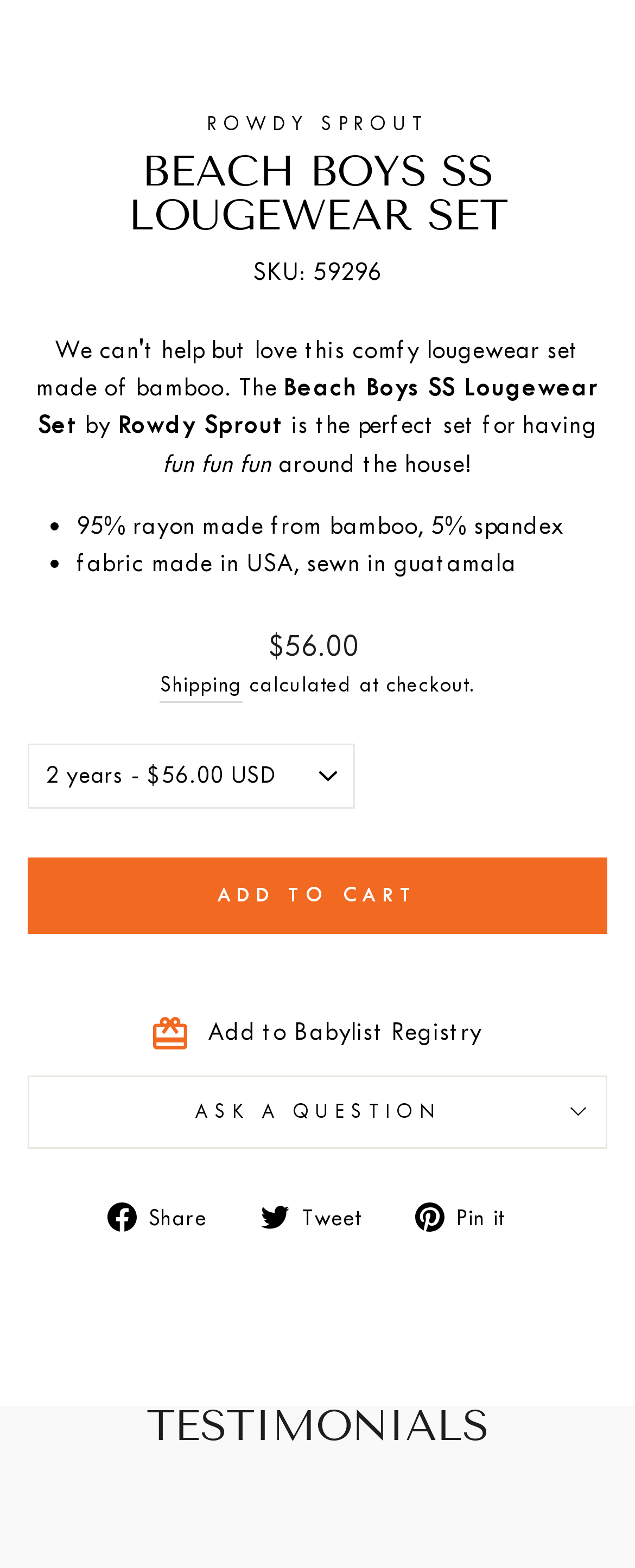Give a succinct answer to this question in a single word or phrase: 
What can you do with the product?

have fun